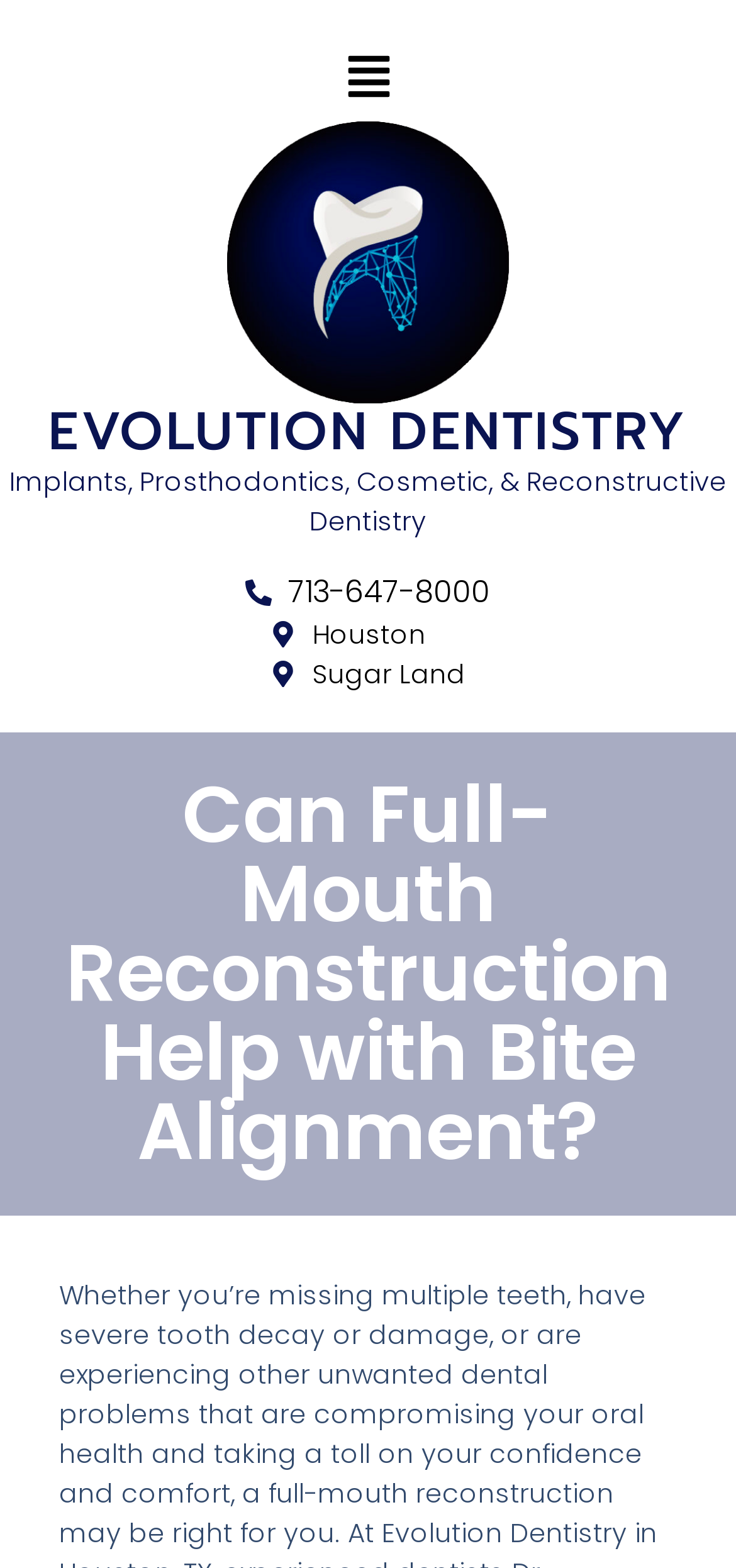Based on the element description "Menu", predict the bounding box coordinates of the UI element.

[0.448, 0.024, 0.552, 0.077]